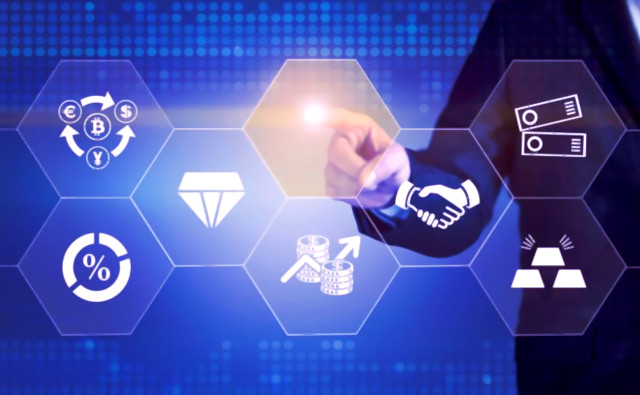Carefully observe the image and respond to the question with a detailed answer:
What does the diamond icon represent?

The caption explains that the diamond icon is one of the symbols displayed on the digital grid, and it represents value or wealth, which is a key concept in finance and blockchain technology.